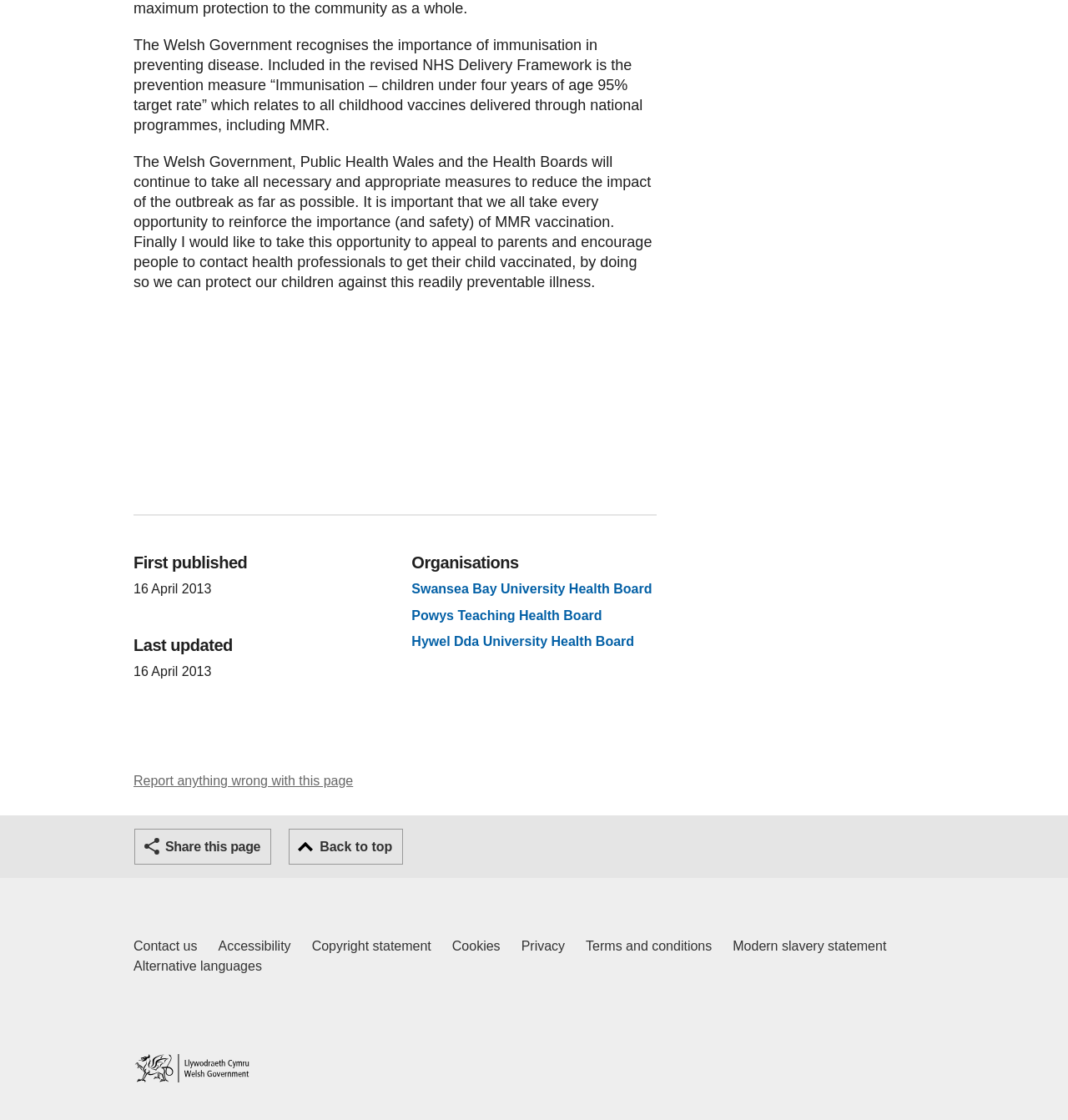When was this page first published?
Look at the image and provide a short answer using one word or a phrase.

16 April 2013